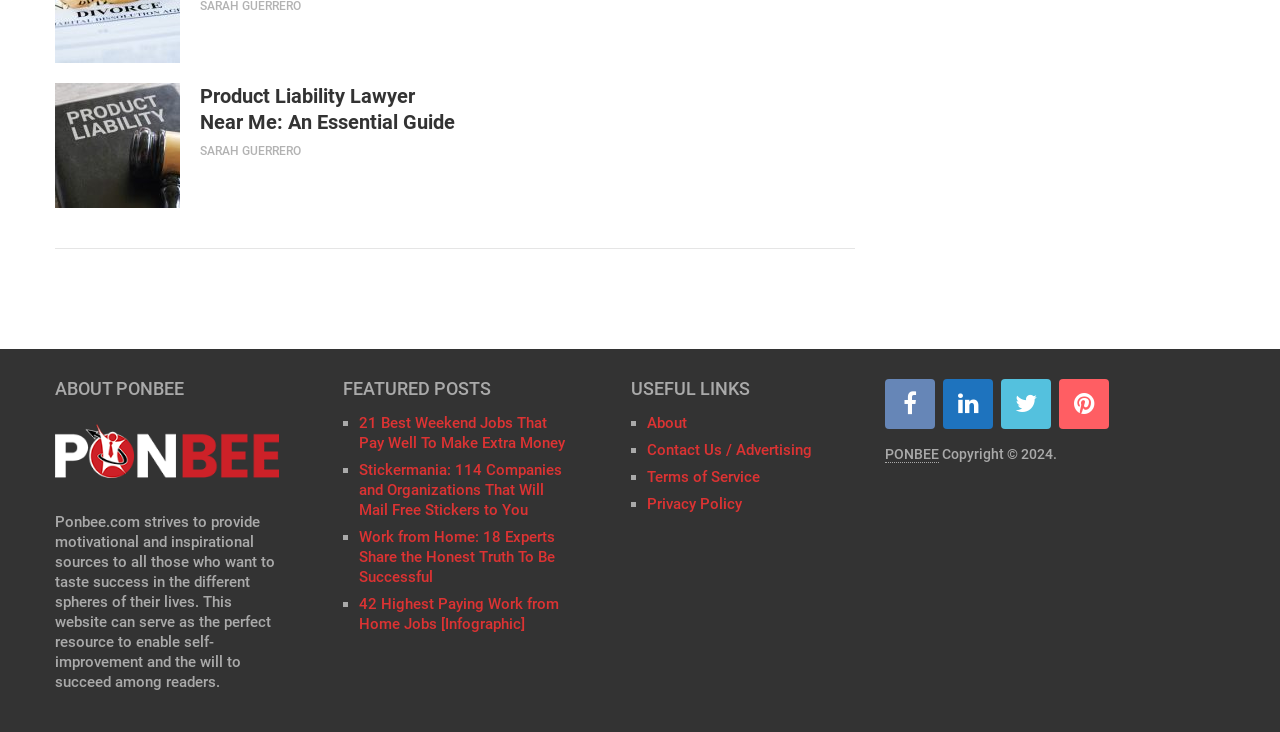Reply to the question with a single word or phrase:
What is the name of the website?

Ponbee